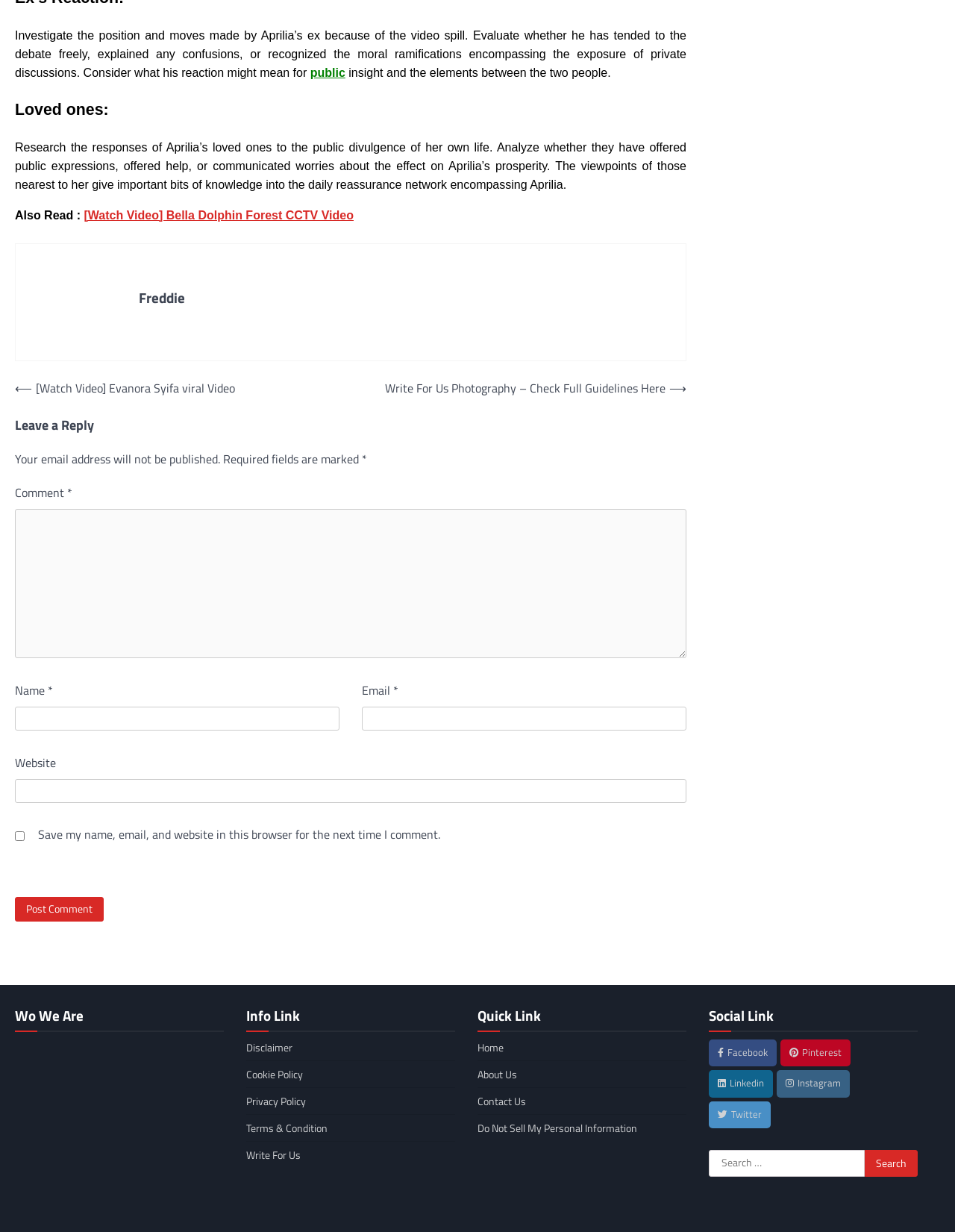Please identify the bounding box coordinates of the element's region that needs to be clicked to fulfill the following instruction: "Search for something". The bounding box coordinates should consist of four float numbers between 0 and 1, i.e., [left, top, right, bottom].

[0.742, 0.934, 0.961, 0.955]